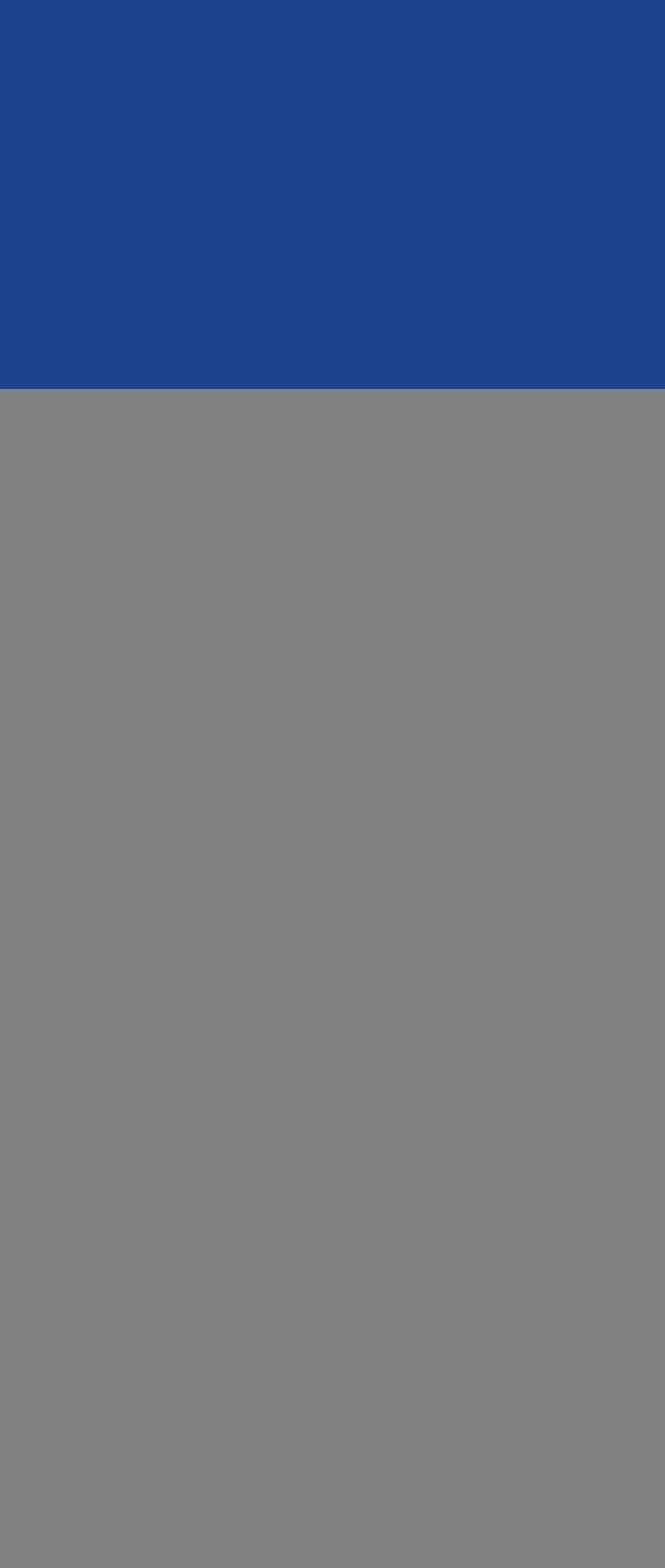Answer the following query with a single word or phrase:
What is the location mentioned in the Squamish Office contact information?

Squamish